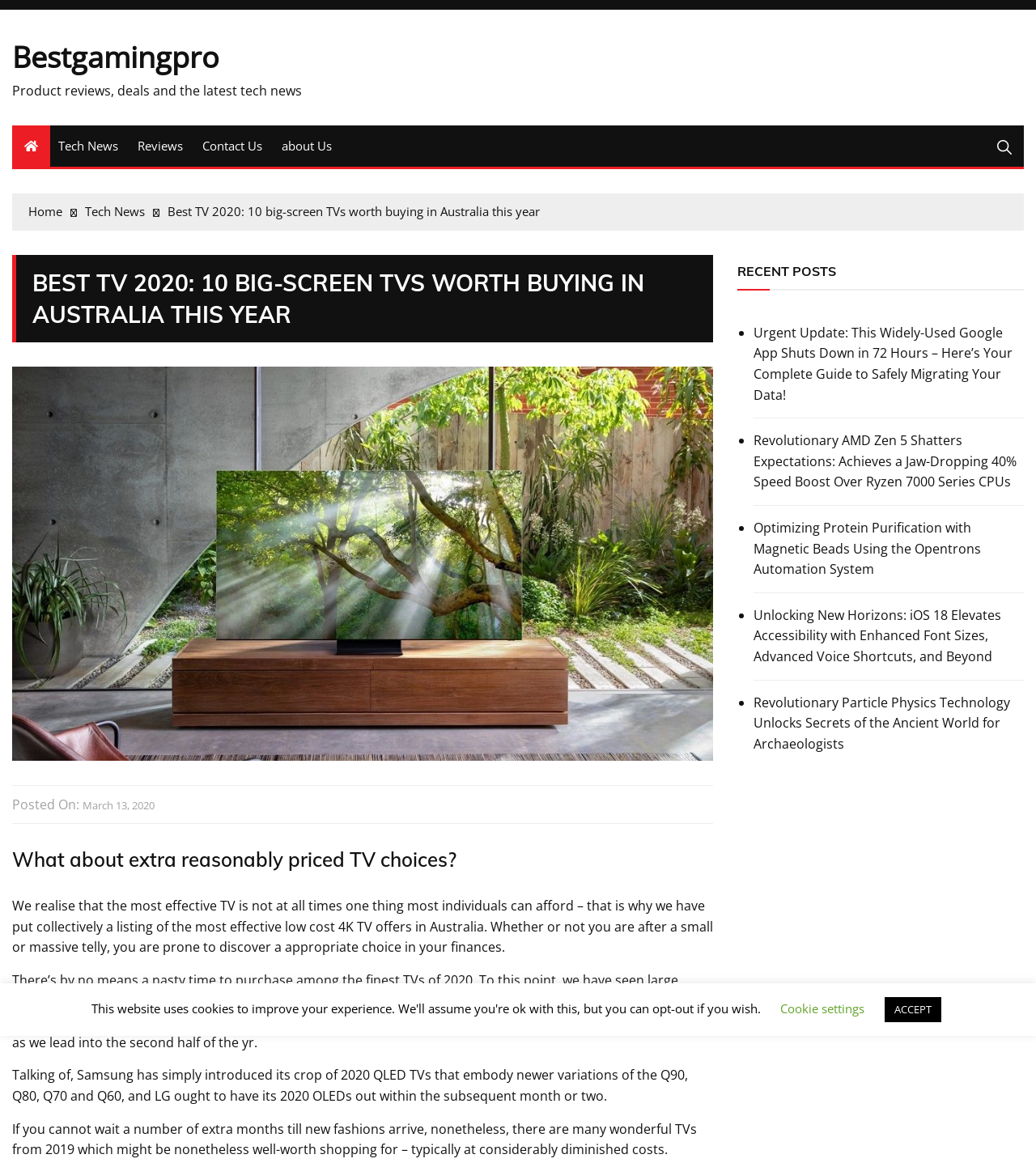What is the topic of the article?
Use the image to give a comprehensive and detailed response to the question.

I looked at the heading of the article, which is 'BEST TV 2020: 10 BIG-SCREEN TVS WORTH BUYING IN AUSTRALIA THIS YEAR', and determined that the topic is about the best TVs of 2020.